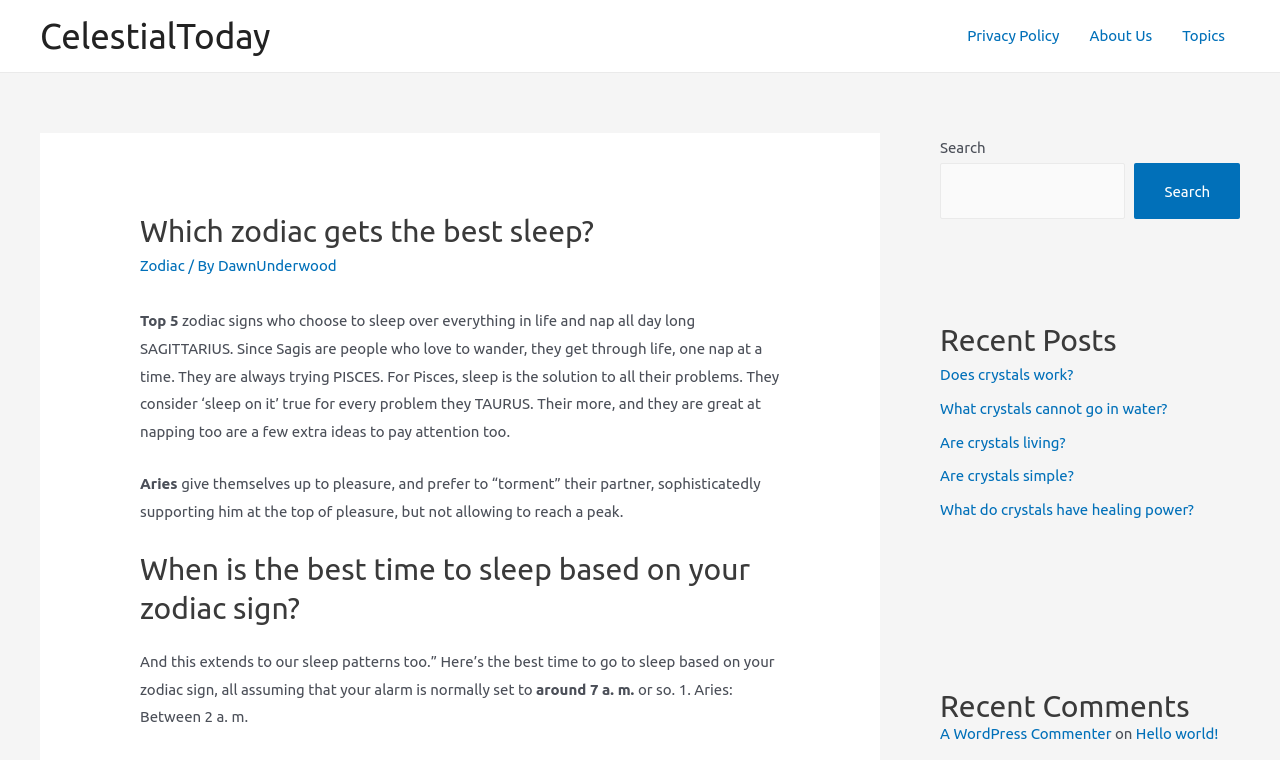Provide the bounding box coordinates in the format (top-left x, top-left y, bottom-right x, bottom-right y). All values are floating point numbers between 0 and 1. Determine the bounding box coordinate of the UI element described as: online assignment help

None